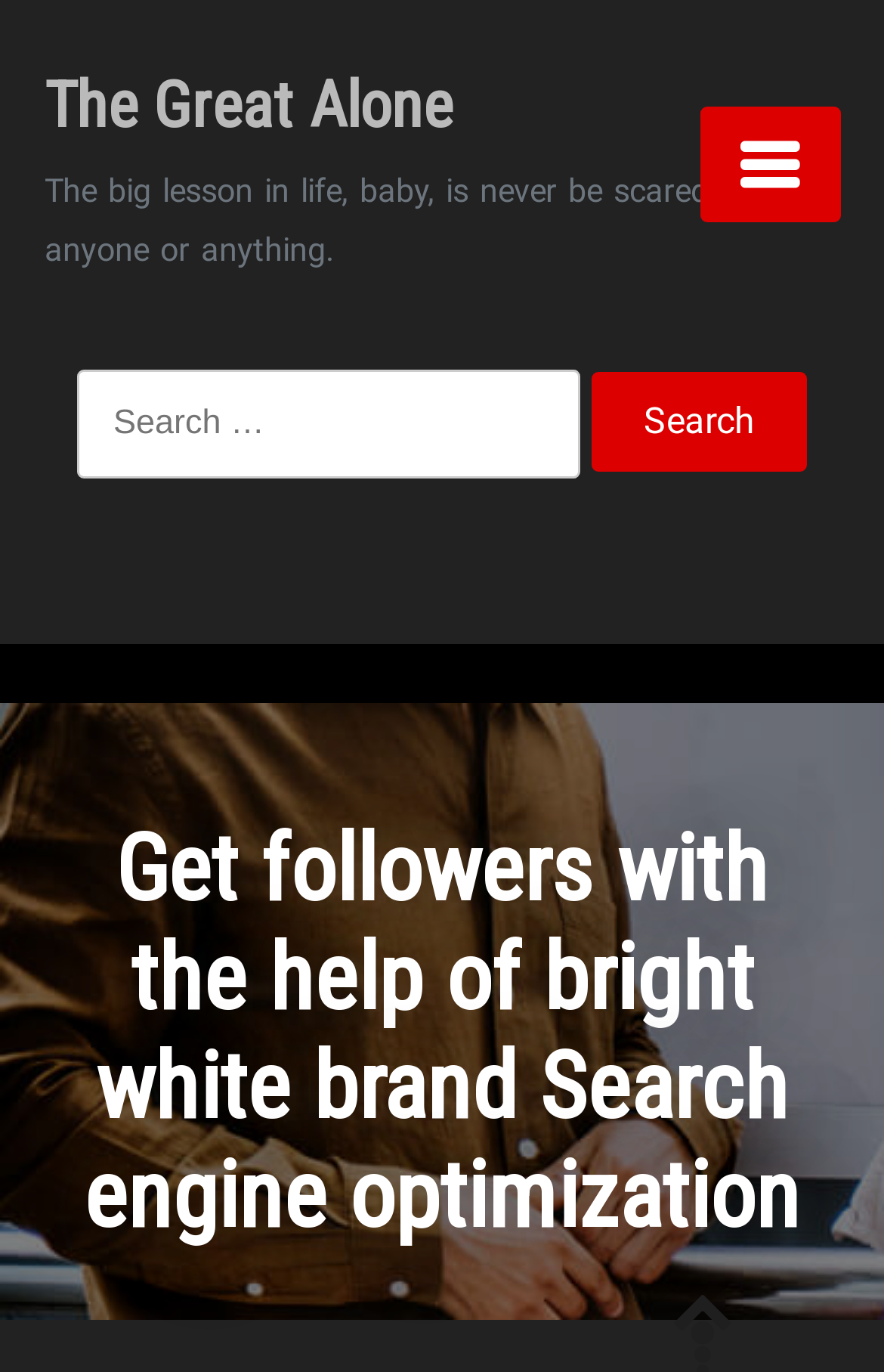Extract the bounding box coordinates of the UI element described by: "parent_node: The Great Alone". The coordinates should include four float numbers ranging from 0 to 1, e.g., [left, top, right, bottom].

[0.791, 0.077, 0.95, 0.162]